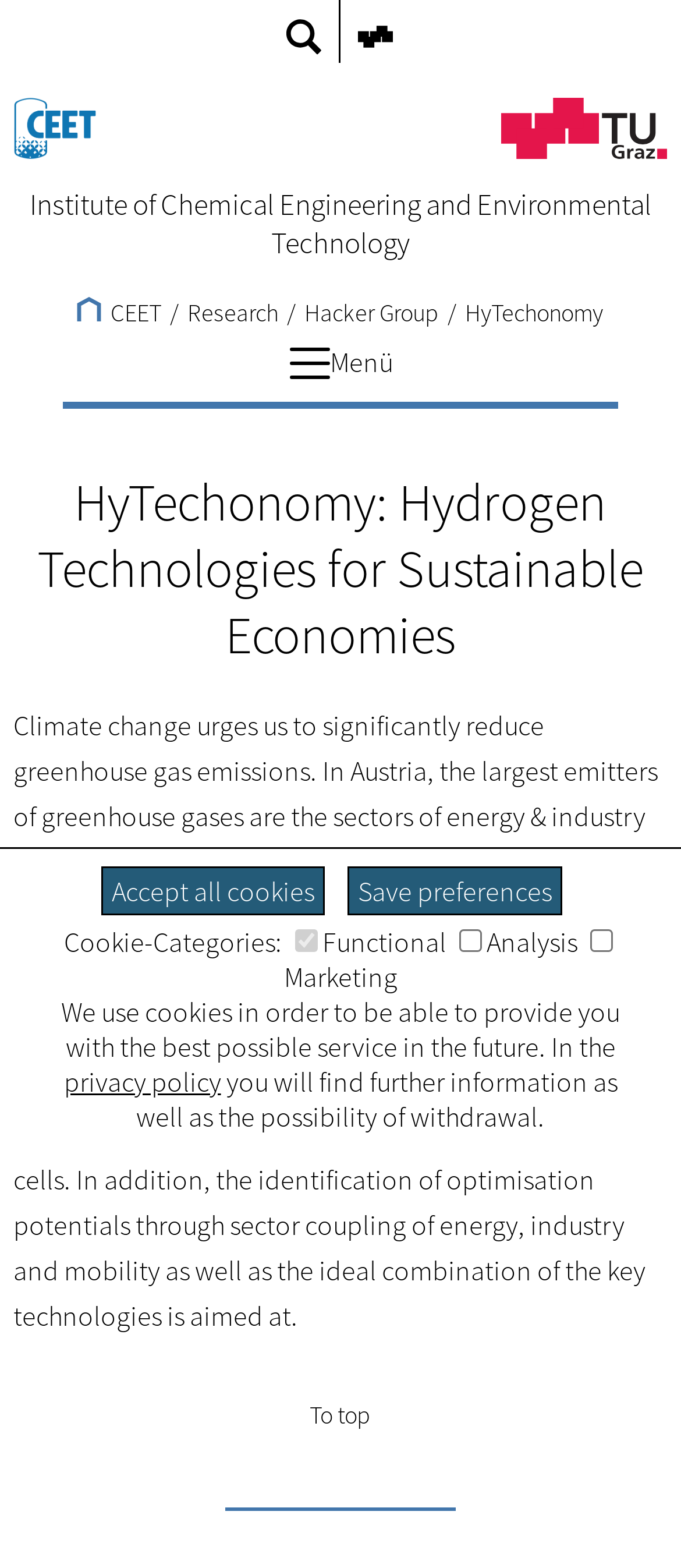Using a single word or phrase, answer the following question: 
What is the main topic of the webpage?

Hydrogen Technologies